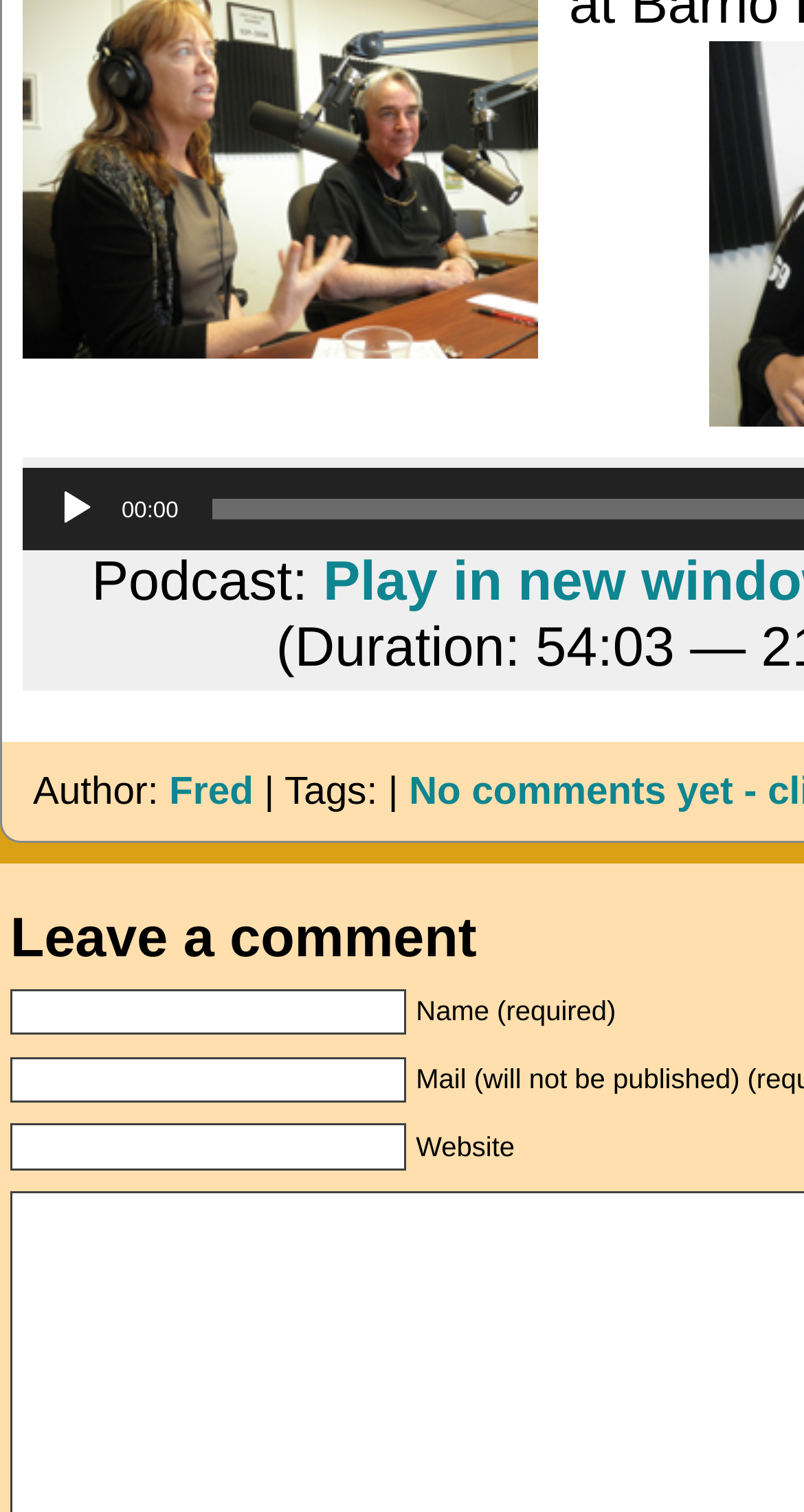Determine the bounding box coordinates for the UI element described. Format the coordinates as (top-left x, top-left y, bottom-right x, bottom-right y) and ensure all values are between 0 and 1. Element description: parent_node: Name (required) name="author"

[0.013, 0.641, 0.506, 0.671]